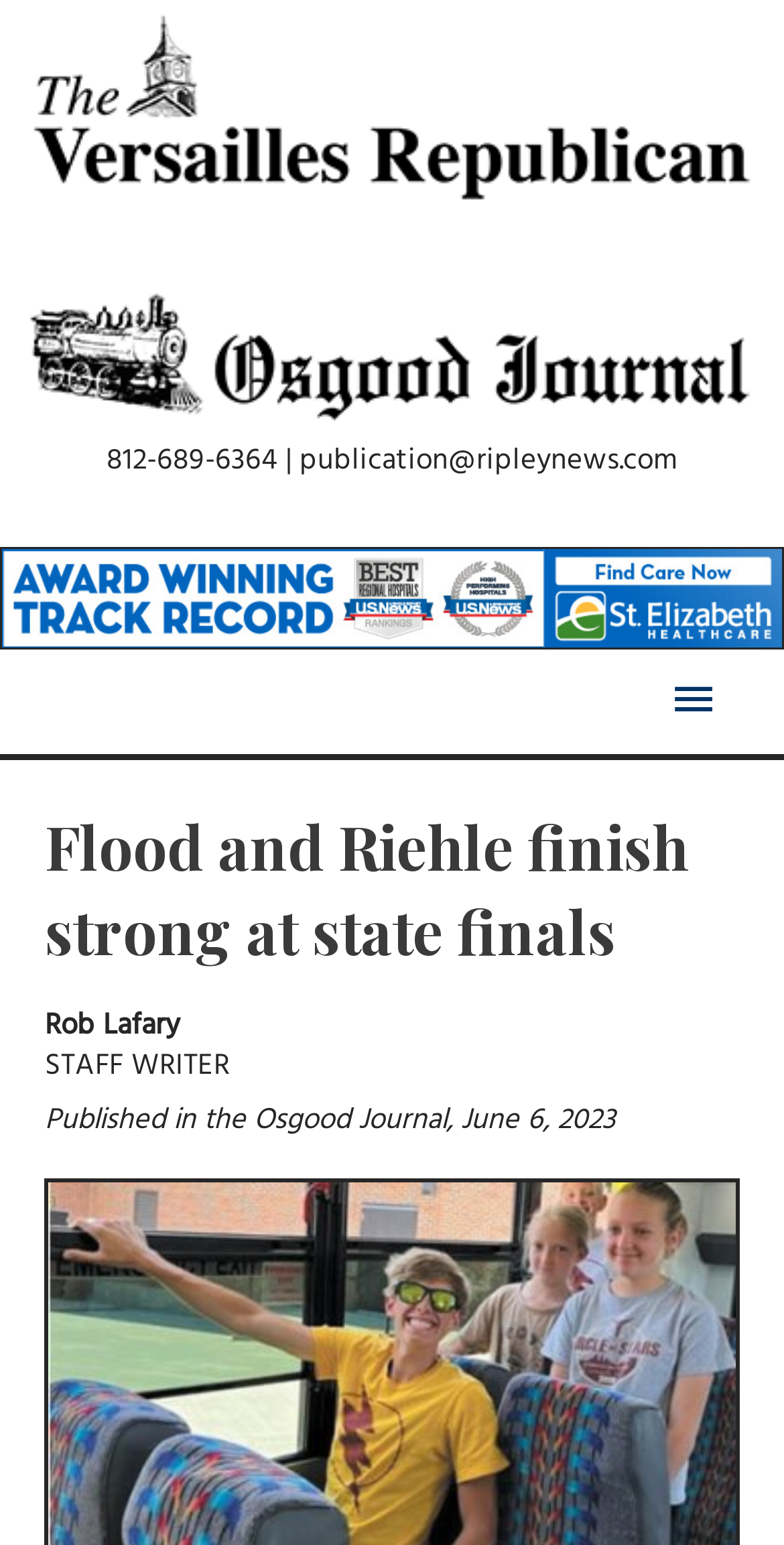Generate the main heading text from the webpage.

Flood and Riehle finish strong at state finals